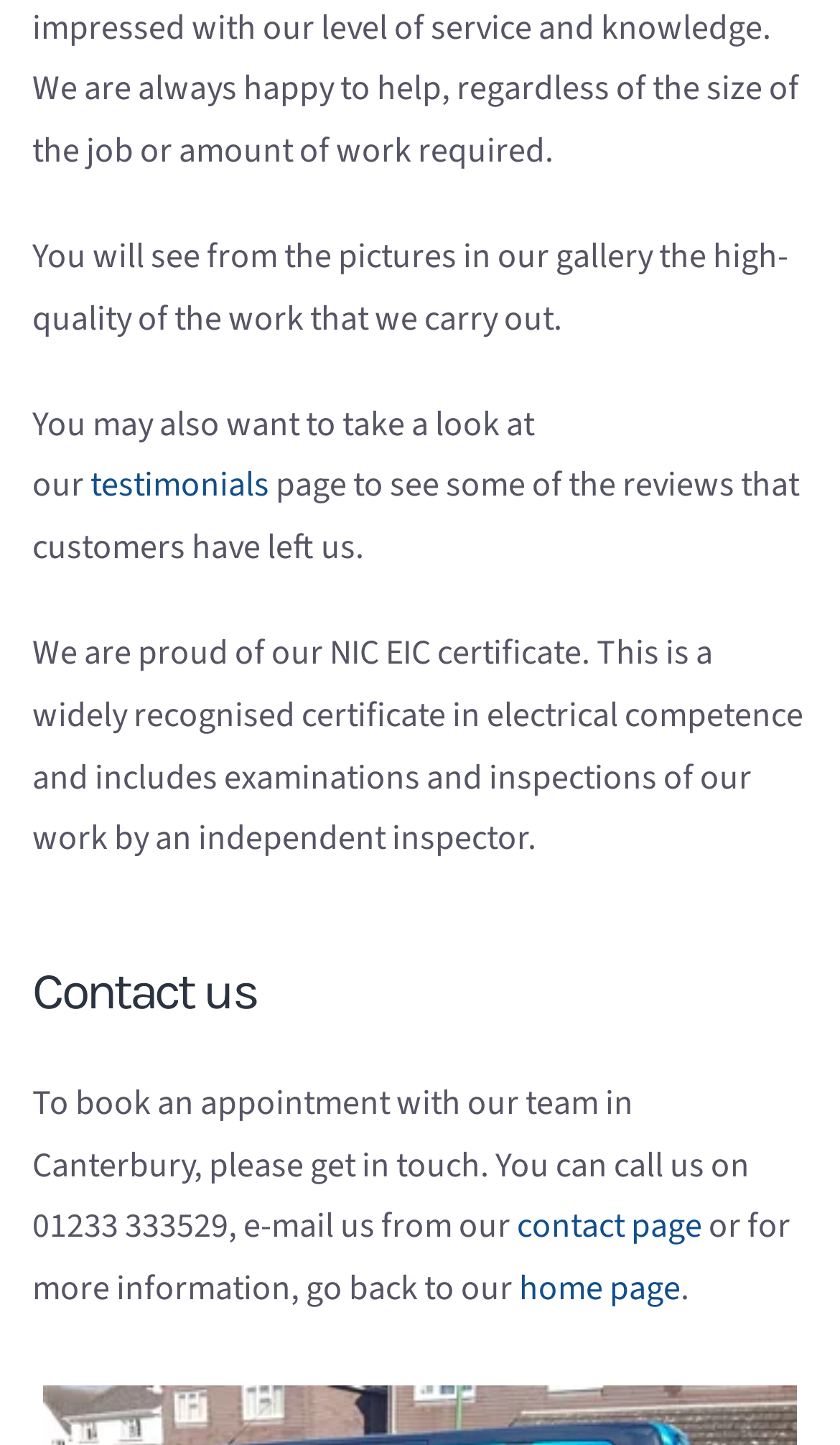What is the phone number to book an appointment?
Please provide a comprehensive answer based on the contents of the image.

The phone number to book an appointment with the team in Canterbury is 01233 333529, which is provided on the webpage for customers to get in touch.